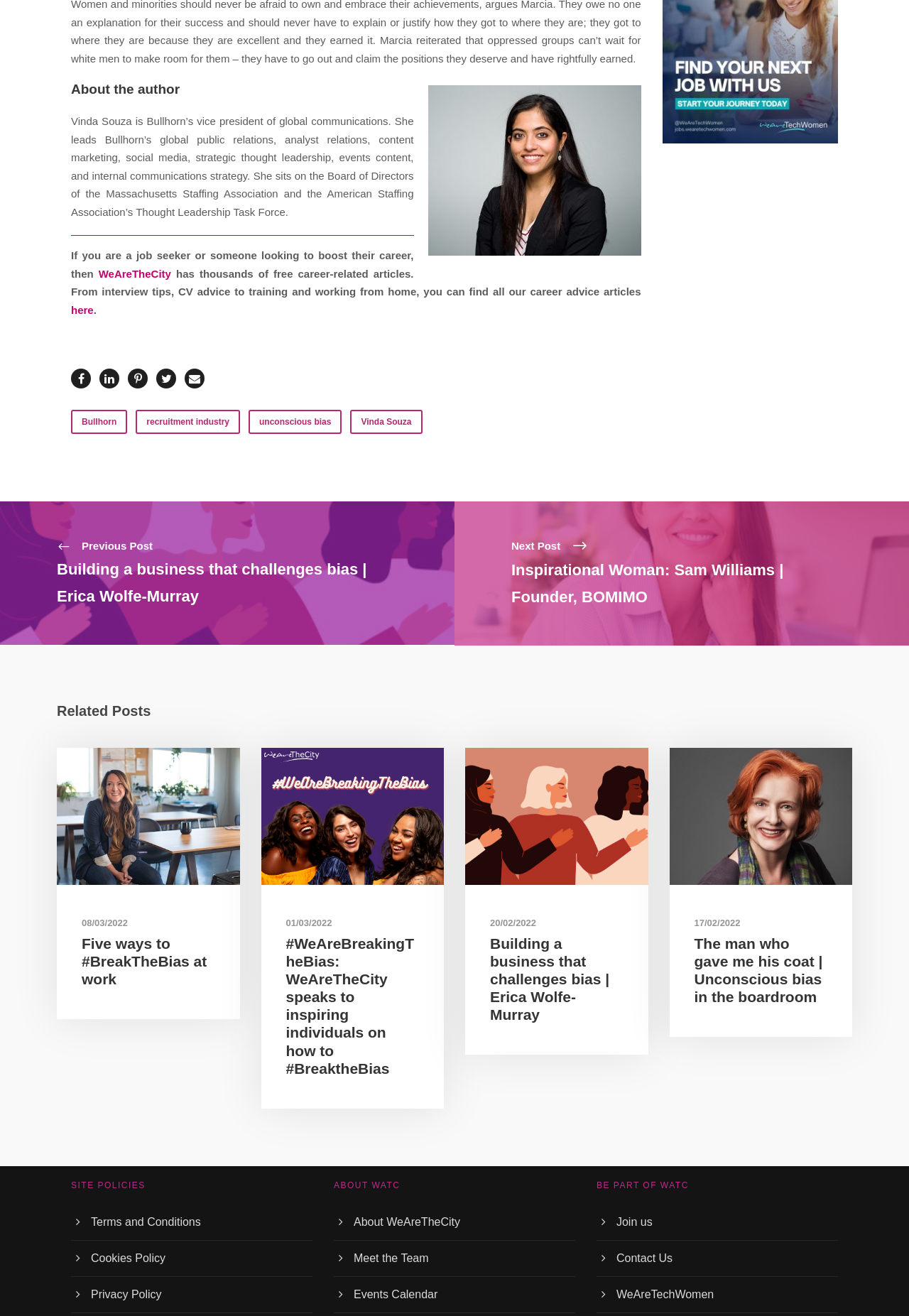Respond with a single word or phrase to the following question:
What is the topic of the article 'Building a business that challenges bias | Erica Wolfe-Murray'?

Unconscious bias